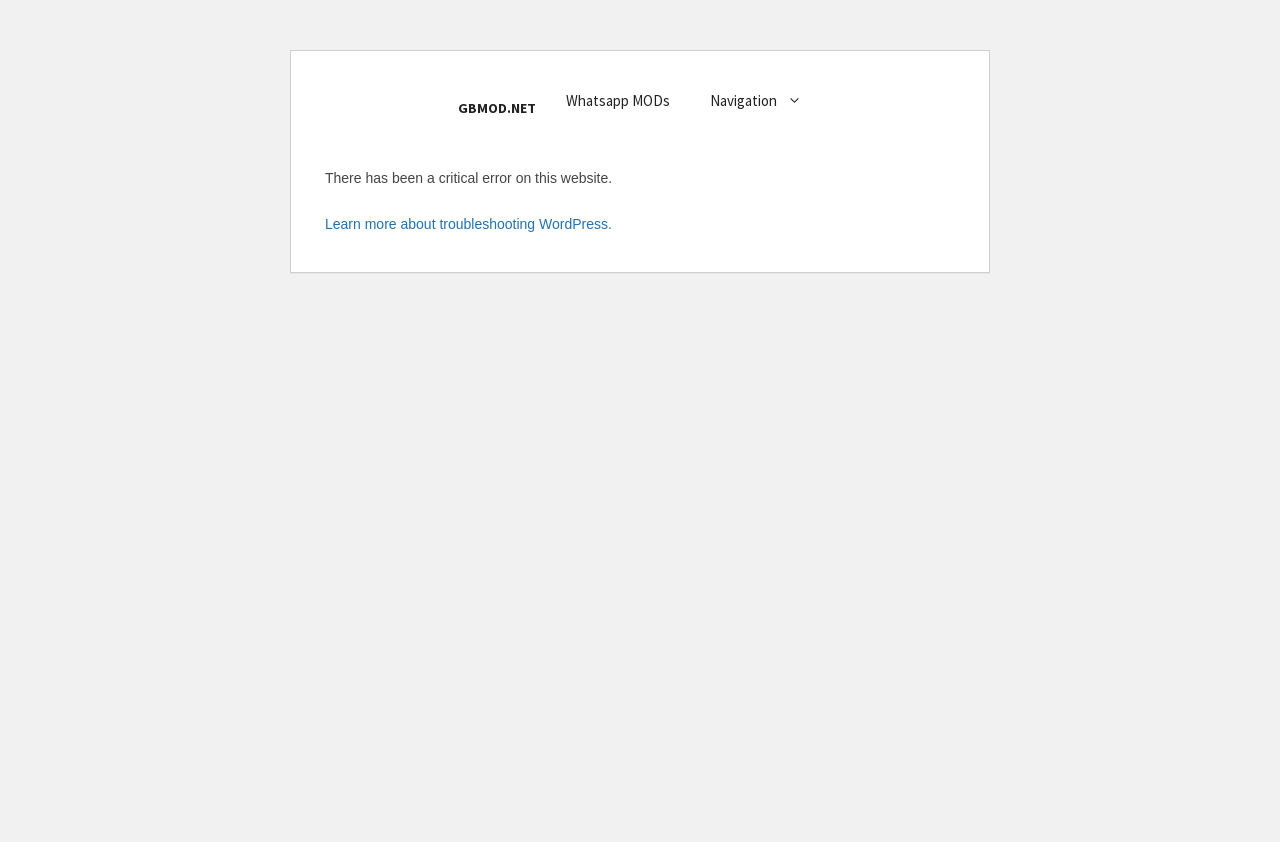Deliver a detailed narrative of the webpage's visual and textual elements.

The webpage is about downloading the latest version of YoWhatsApp APK, a WhatsApp mod. At the top-left corner, there is a "Skip to content" link. Next to it, there is a primary navigation menu with three links: "GBMOD.NET", "Whatsapp MODs", and "Navigation". 

Below the navigation menu, there is a main section that takes up most of the page. Within this section, there is an article that contains a critical error message, stating "There has been a critical error on this website." Below this error message, there is a link to "Learn more about troubleshooting WordPress."